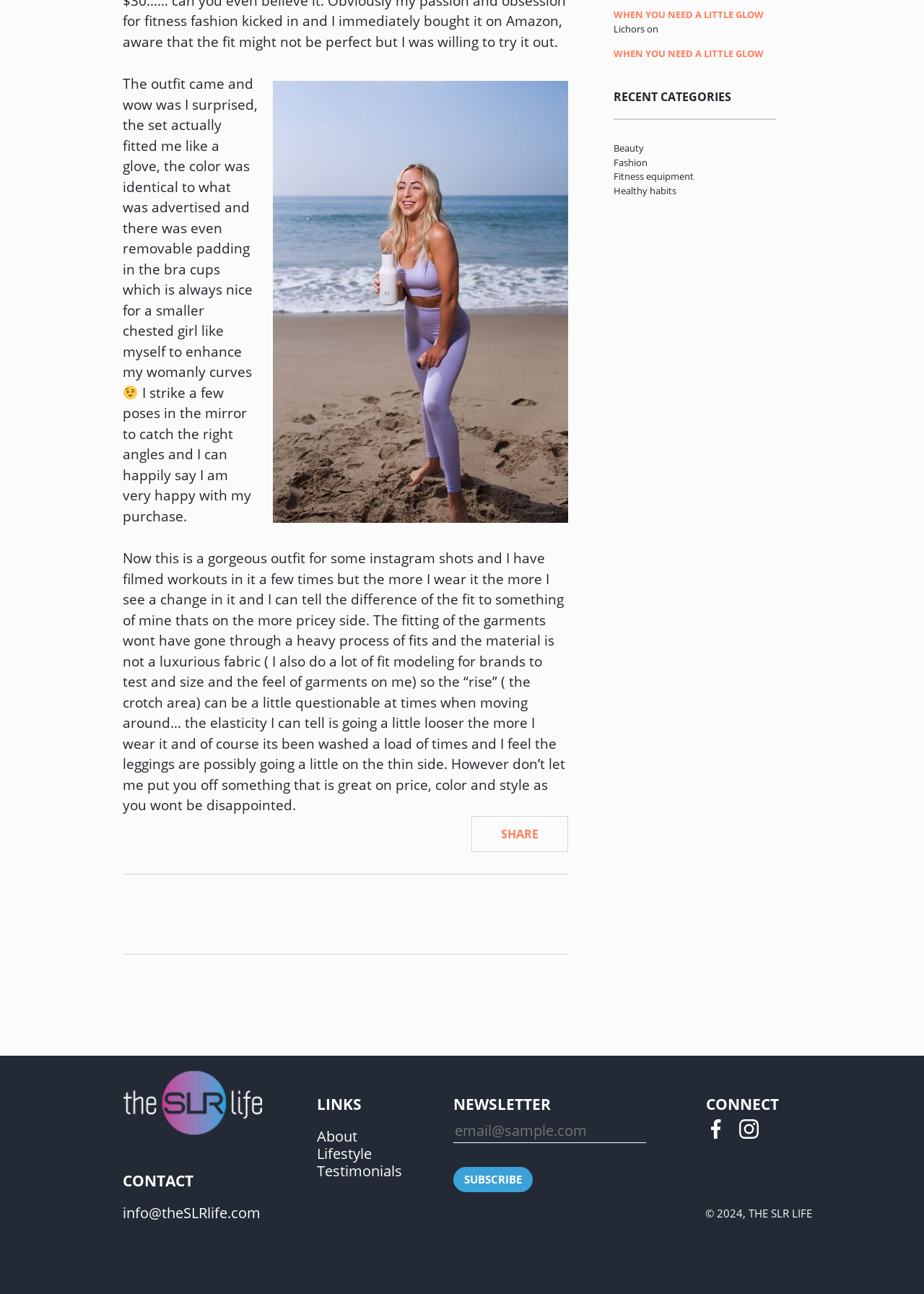Find the bounding box coordinates for the area that should be clicked to accomplish the instruction: "Click the 'logo' link".

[0.133, 0.827, 0.299, 0.878]